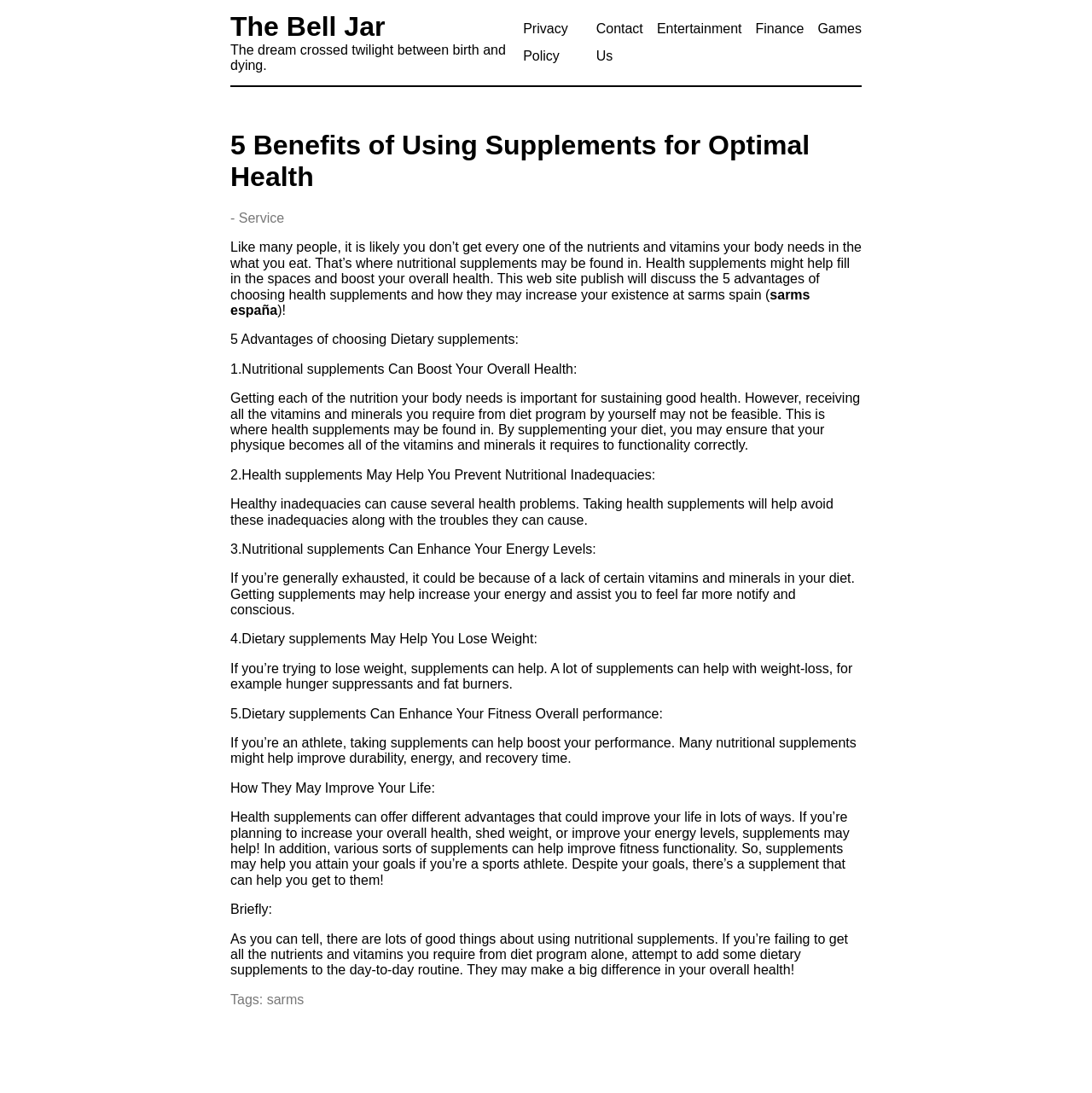Please examine the image and answer the question with a detailed explanation:
What is the purpose of health supplements?

I determined the purpose of health supplements by reading the article, which states that health supplements can help fill in the nutritional gaps in one's diet, ensuring that the body receives all the necessary vitamins and minerals to function correctly.